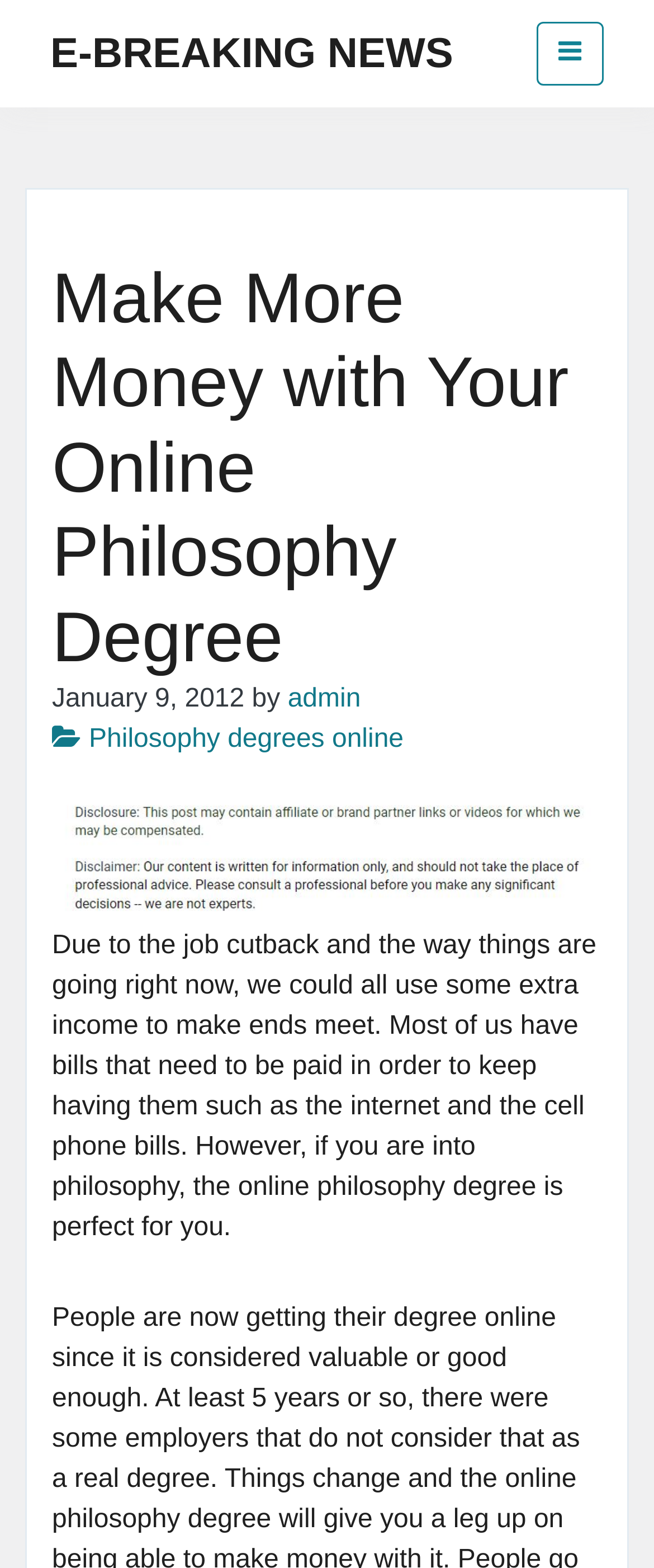For the element described, predict the bounding box coordinates as (top-left x, top-left y, bottom-right x, bottom-right y). All values should be between 0 and 1. Element description: Philosophy degrees online

[0.136, 0.462, 0.617, 0.481]